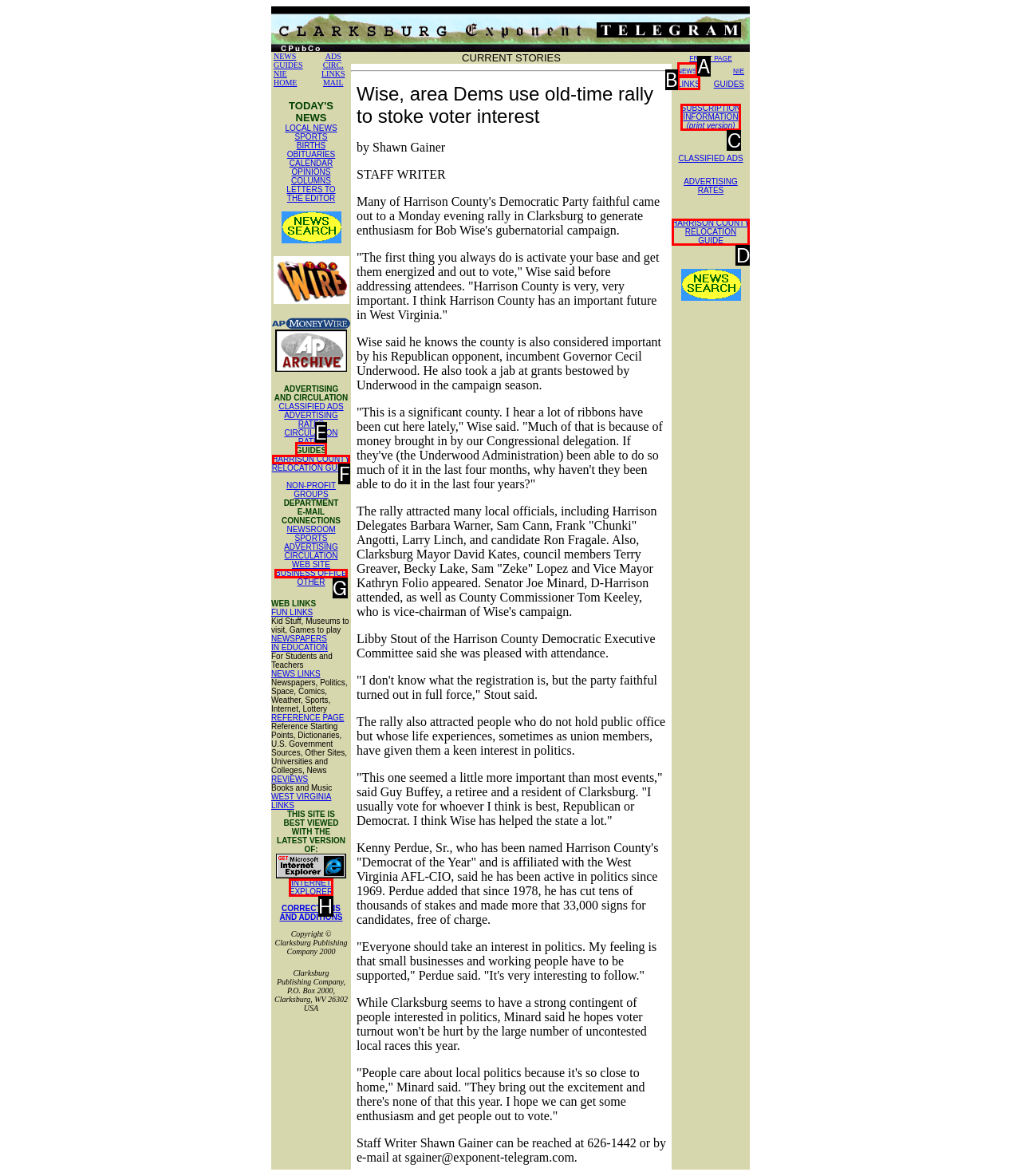Select the letter that aligns with the description: SUBSCRIPTION INFORMATION (print version). Answer with the letter of the selected option directly.

C